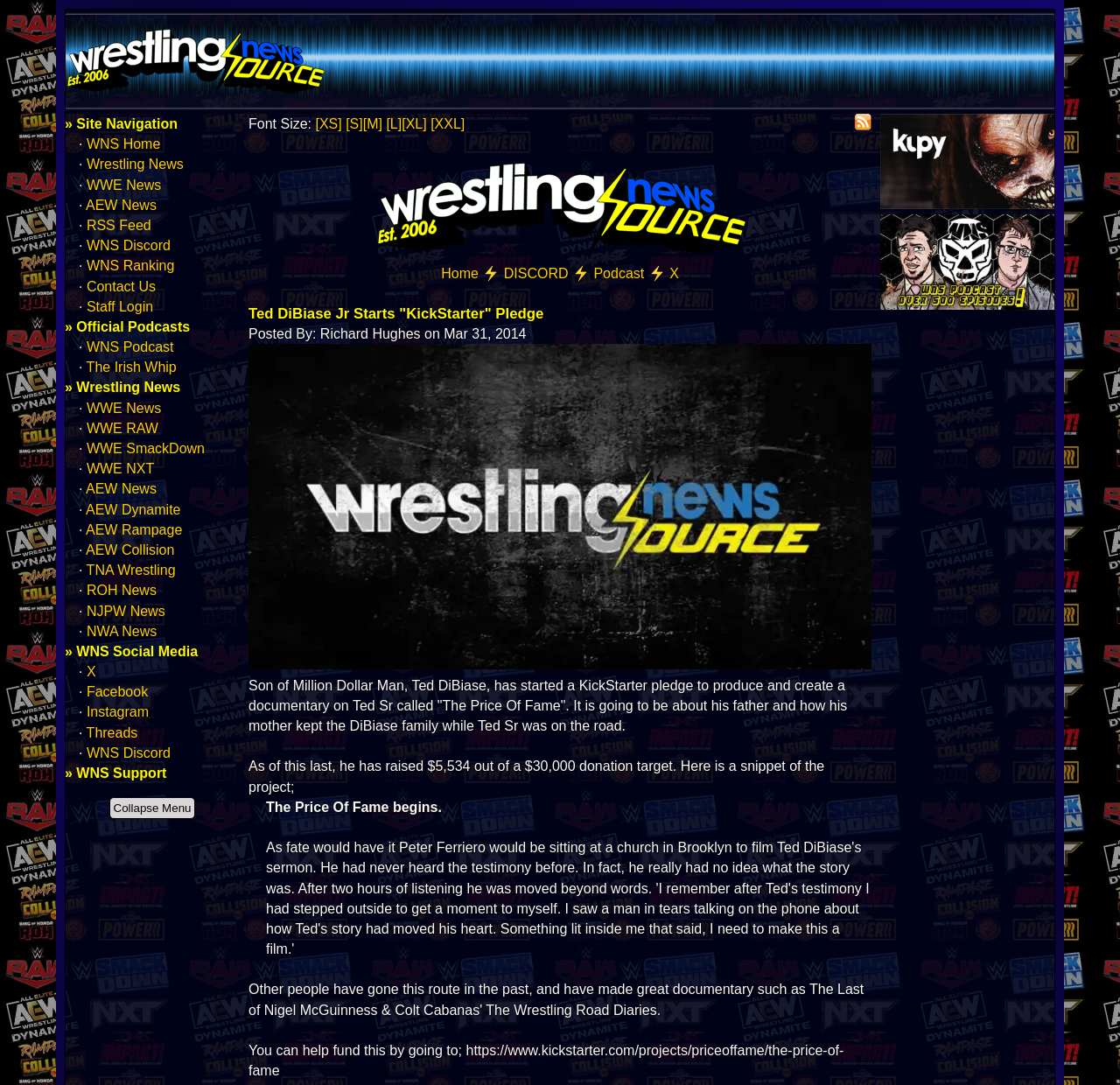Provide the bounding box coordinates of the HTML element described by the text: "Facebook". The coordinates should be in the format [left, top, right, bottom] with values between 0 and 1.

[0.077, 0.631, 0.132, 0.645]